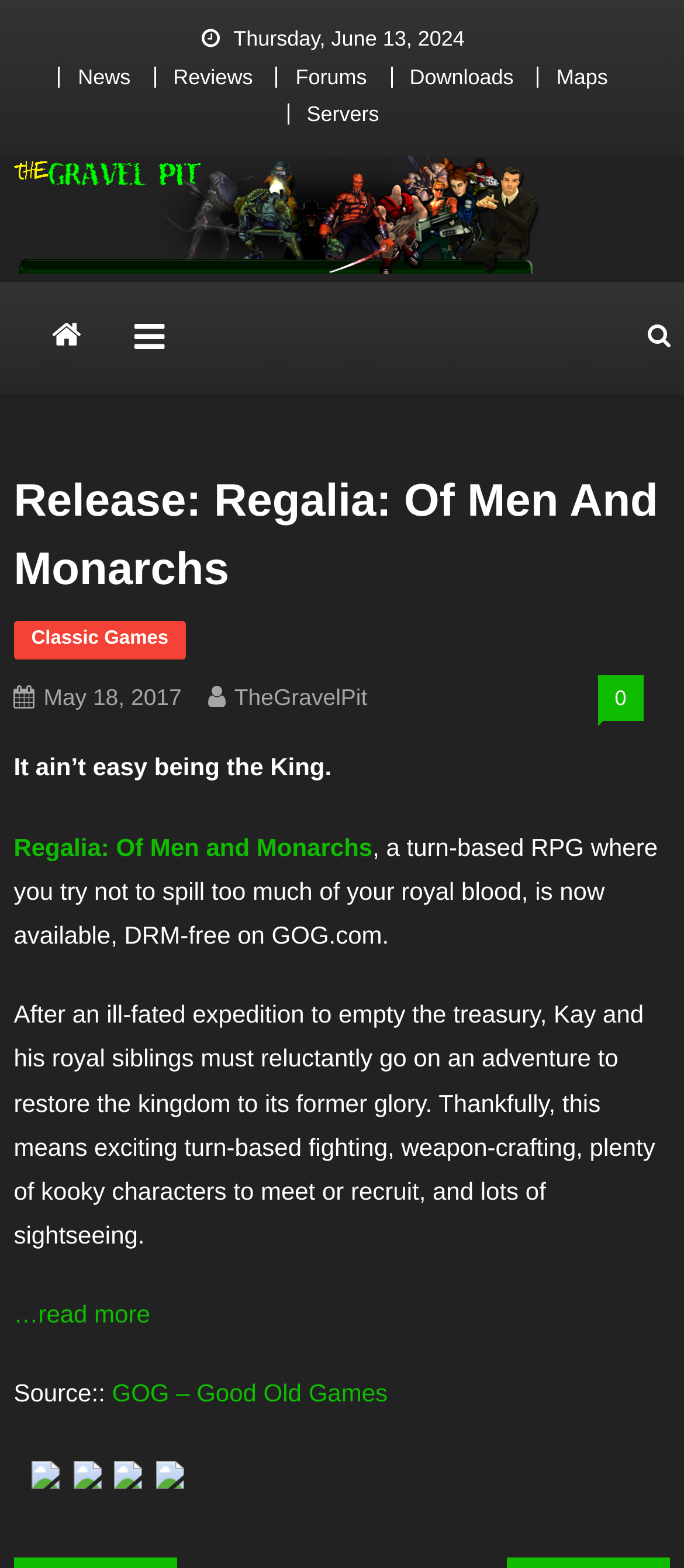Please identify the bounding box coordinates of the element that needs to be clicked to perform the following instruction: "subscribe to newsletter".

None